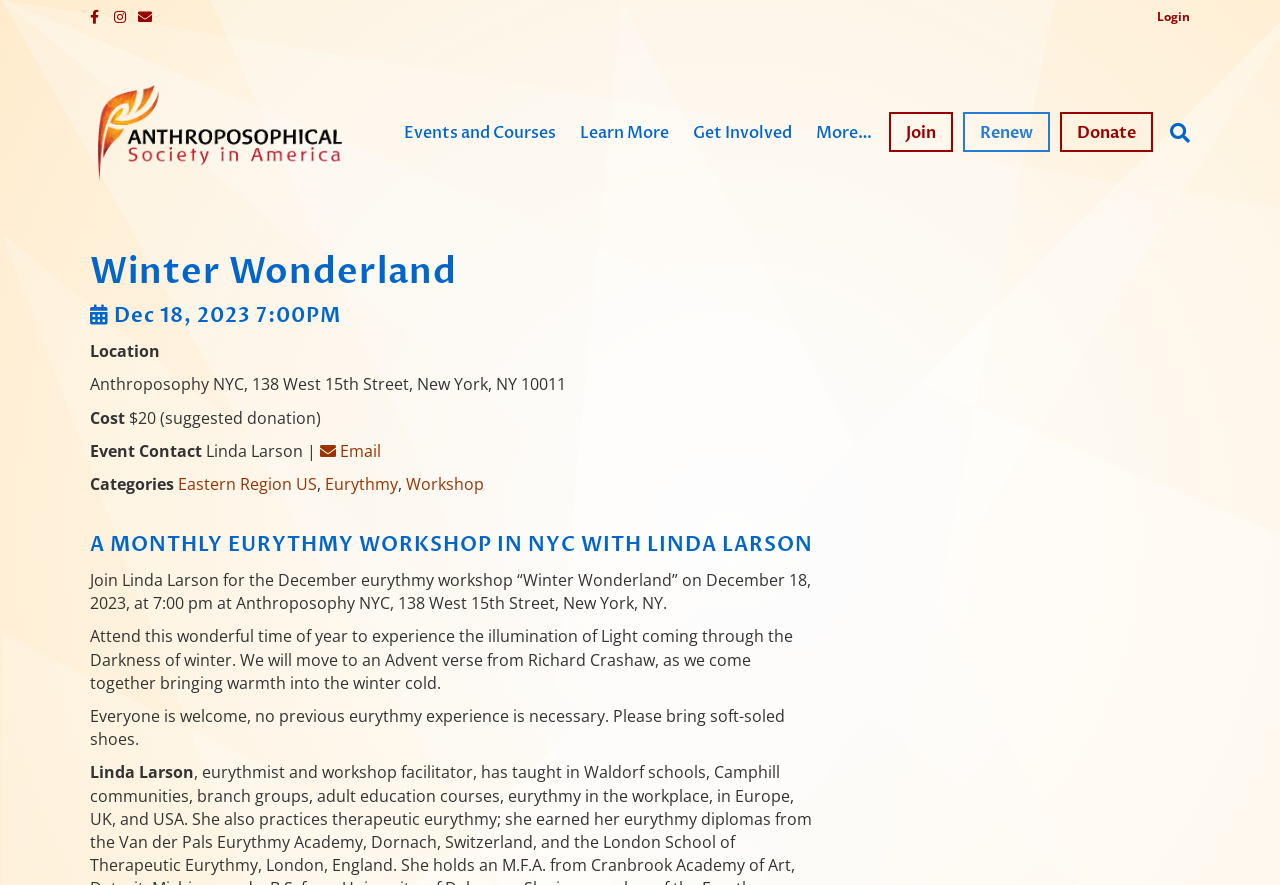Determine the bounding box coordinates of the element's region needed to click to follow the instruction: "Email the event contact". Provide these coordinates as four float numbers between 0 and 1, formatted as [left, top, right, bottom].

[0.25, 0.497, 0.298, 0.522]